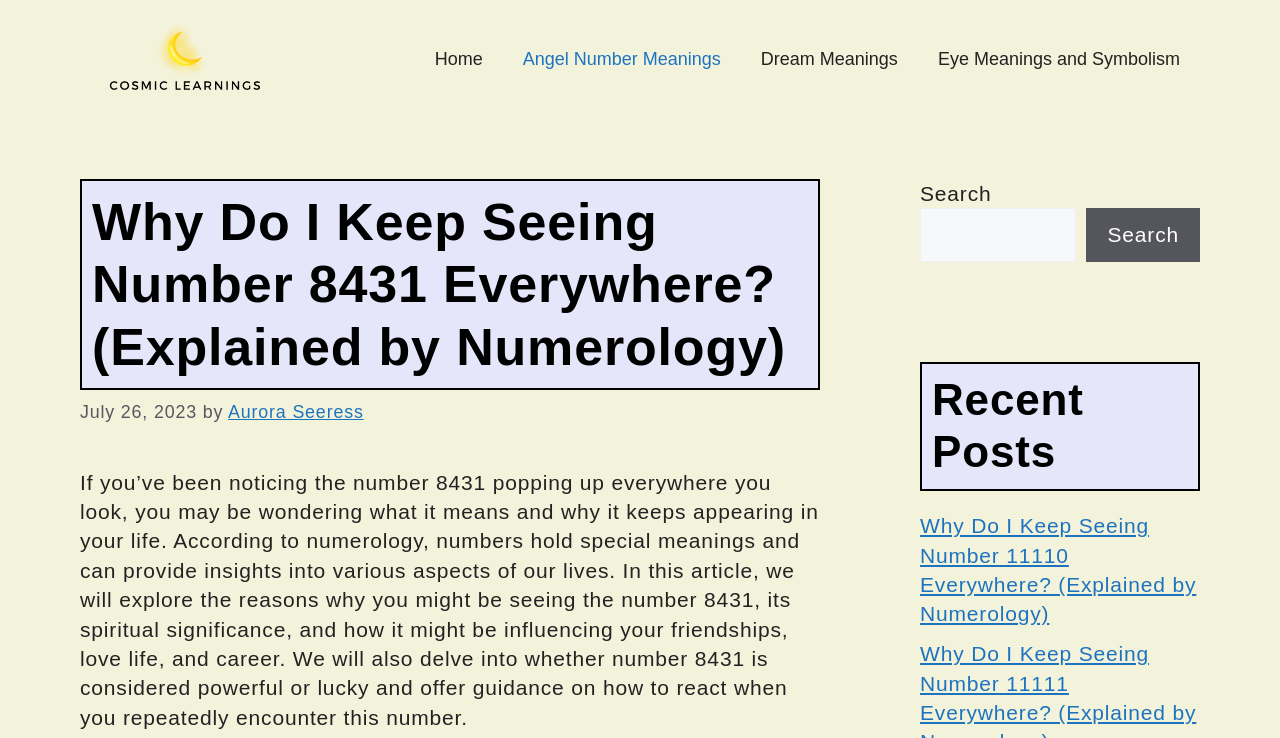Specify the bounding box coordinates (top-left x, top-left y, bottom-right x, bottom-right y) of the UI element in the screenshot that matches this description: Search

[0.849, 0.282, 0.938, 0.355]